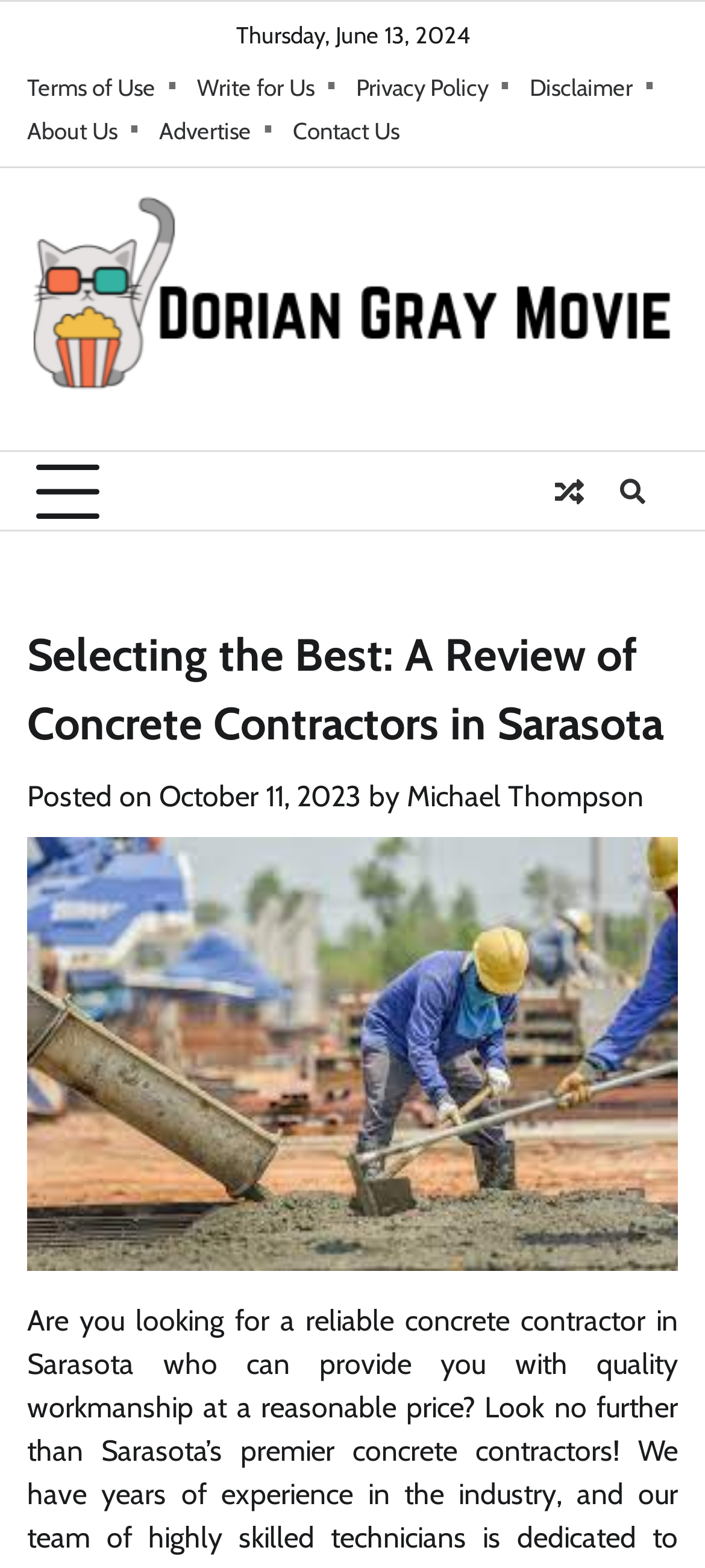Please locate and retrieve the main header text of the webpage.

Selecting the Best: A Review of Concrete Contractors in Sarasota